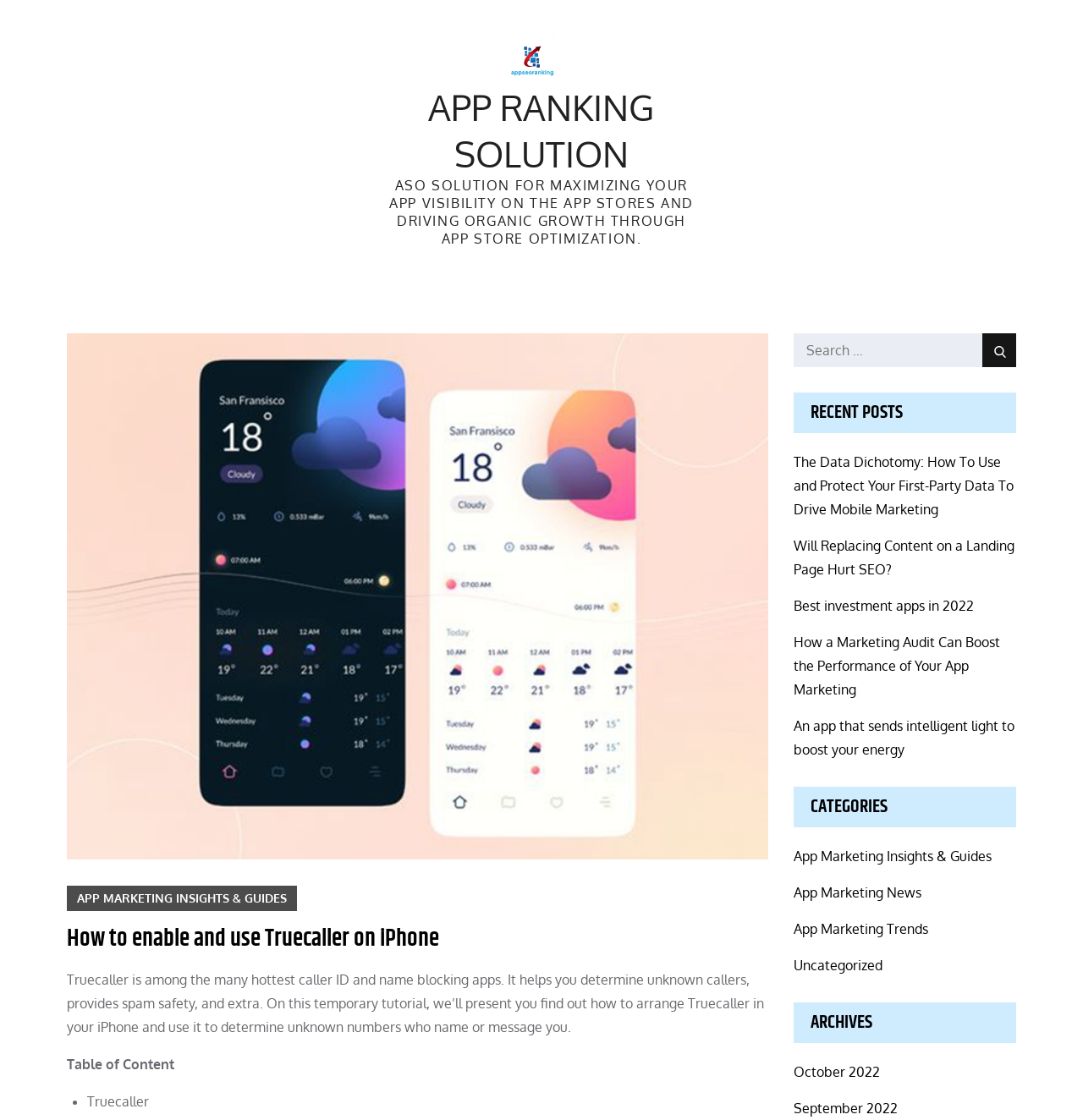Show the bounding box coordinates of the element that should be clicked to complete the task: "Check recent posts".

[0.733, 0.351, 0.938, 0.387]